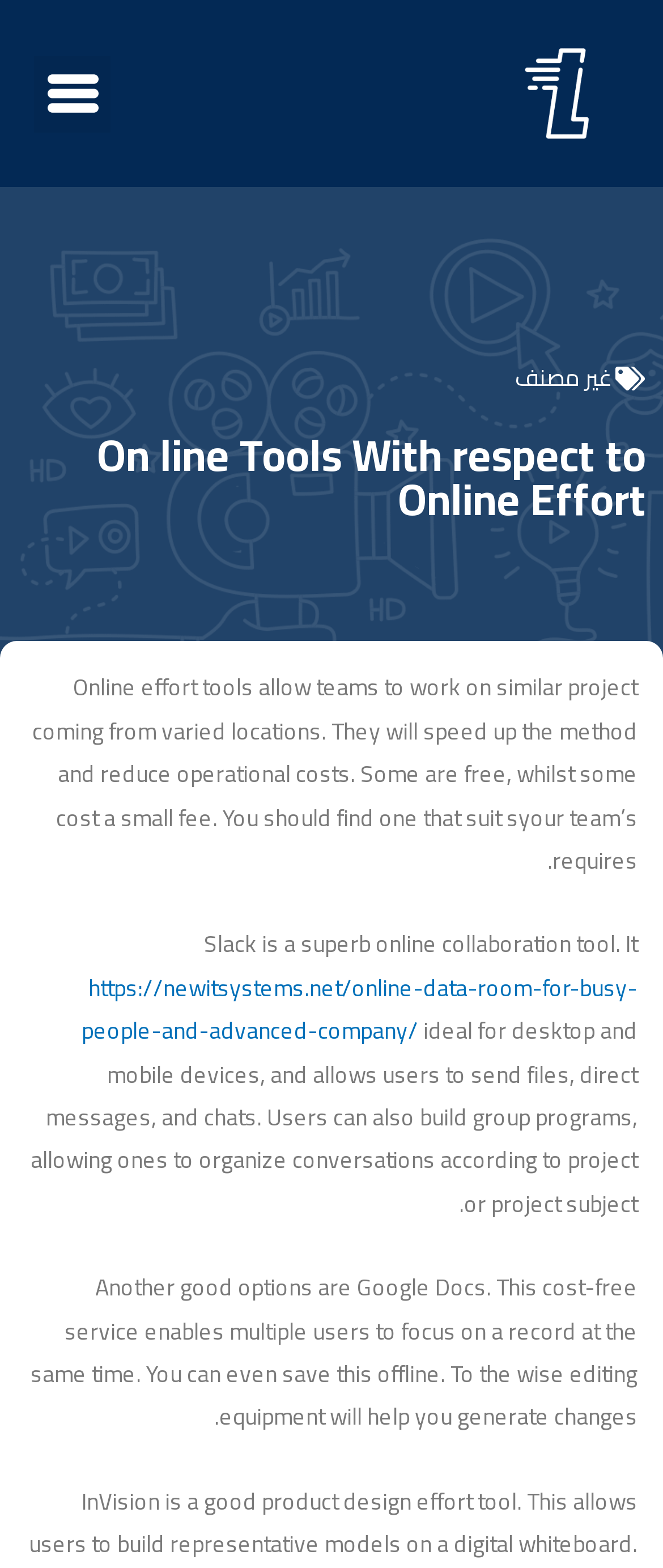Given the description of a UI element: "غير مصنف", identify the bounding box coordinates of the matching element in the webpage screenshot.

[0.777, 0.227, 0.926, 0.255]